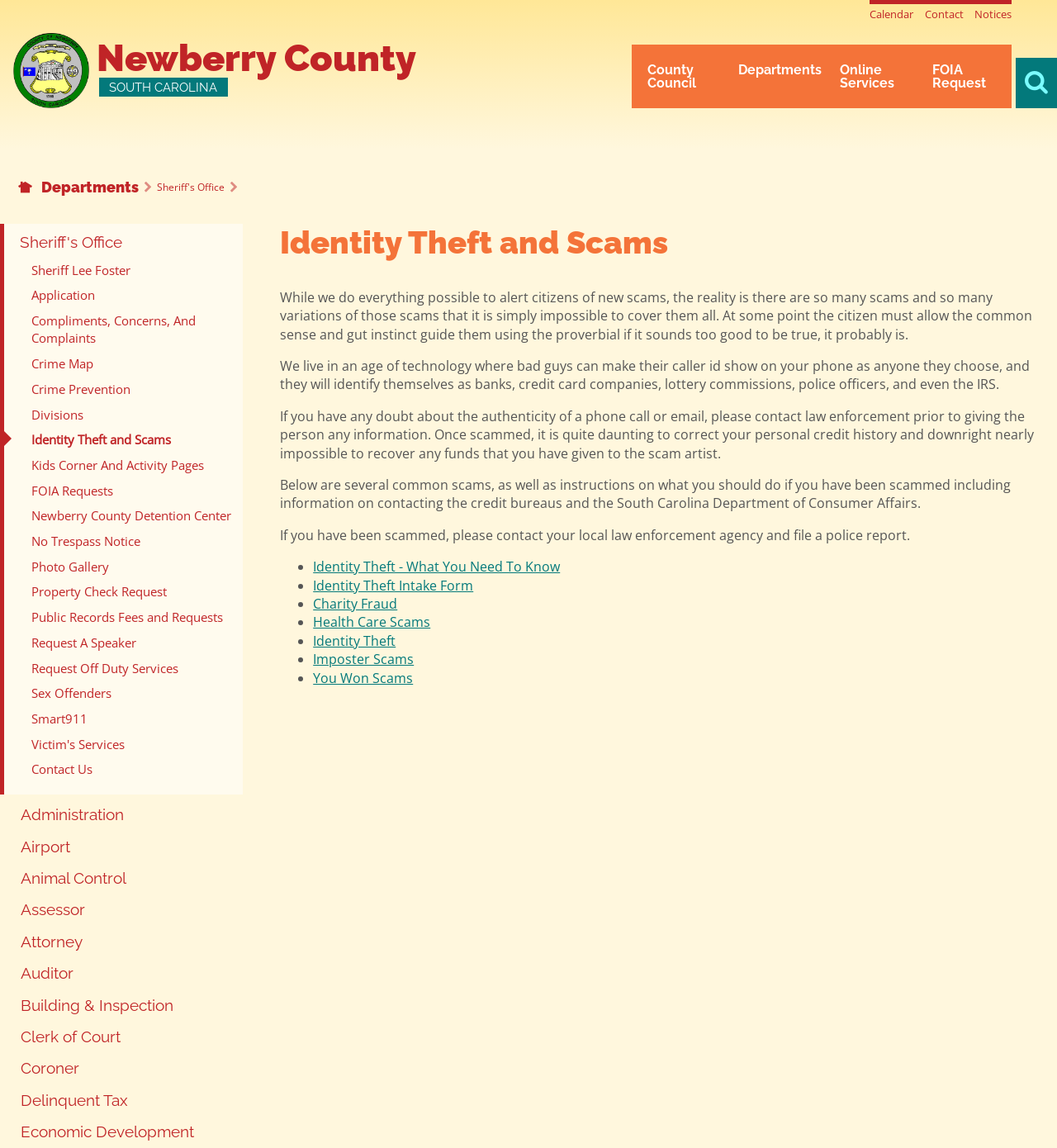Locate the bounding box coordinates of the clickable region necessary to complete the following instruction: "Search using the search form". Provide the coordinates in the format of four float numbers between 0 and 1, i.e., [left, top, right, bottom].

[0.961, 0.056, 1.0, 0.087]